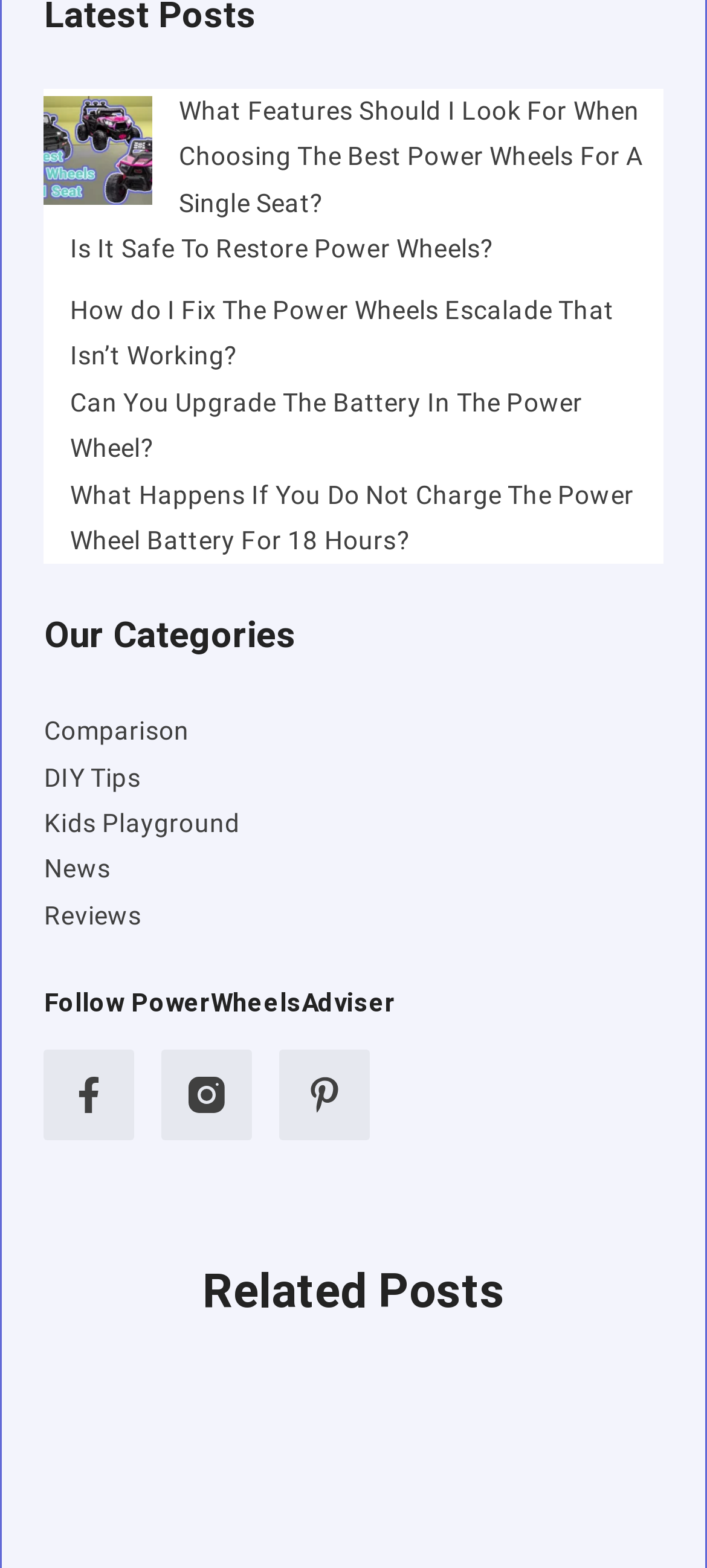Identify the bounding box coordinates of the area you need to click to perform the following instruction: "Read related posts".

[0.063, 0.802, 0.937, 0.847]